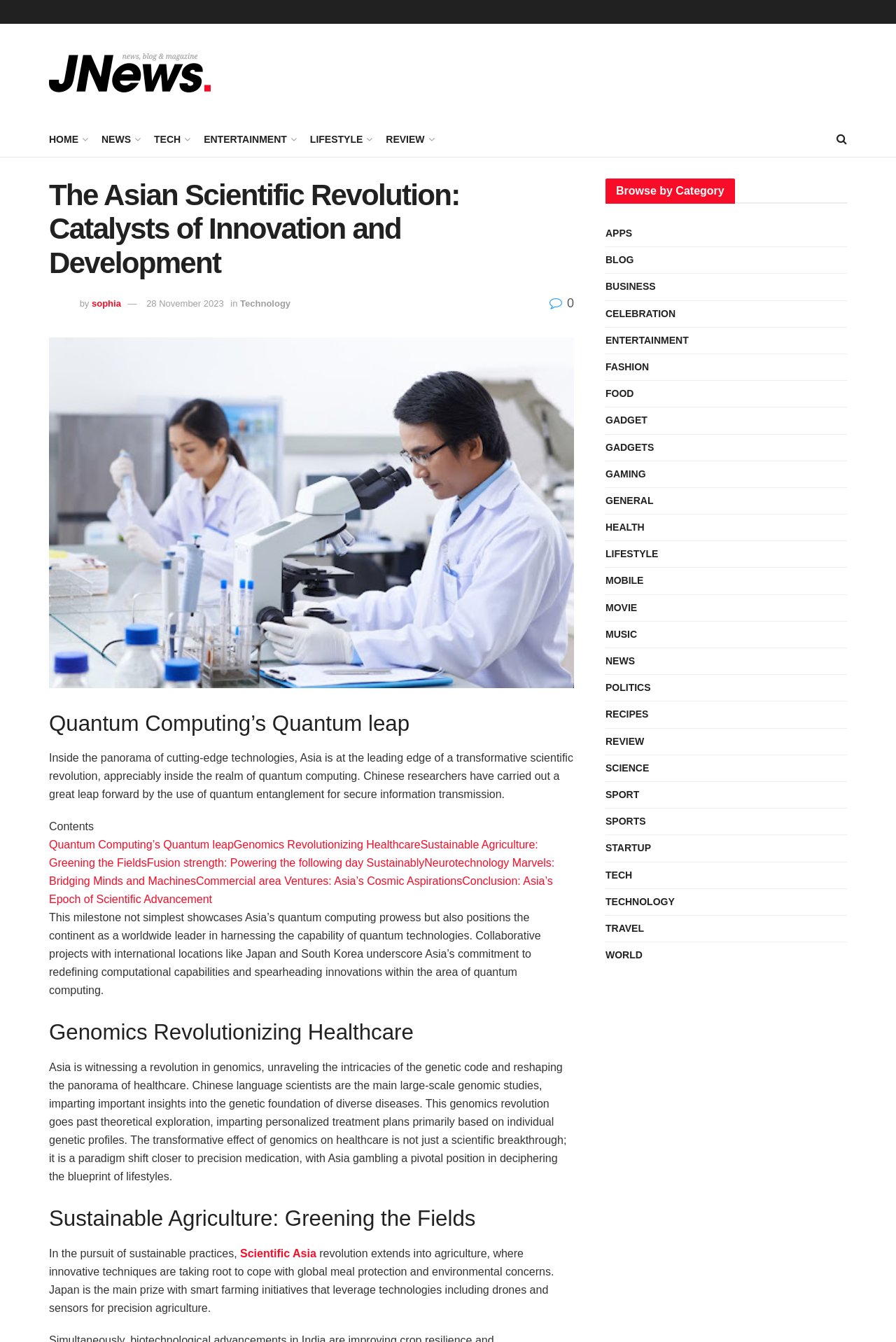Using the provided element description: "Scientific Asia", determine the bounding box coordinates of the corresponding UI element in the screenshot.

[0.268, 0.93, 0.353, 0.938]